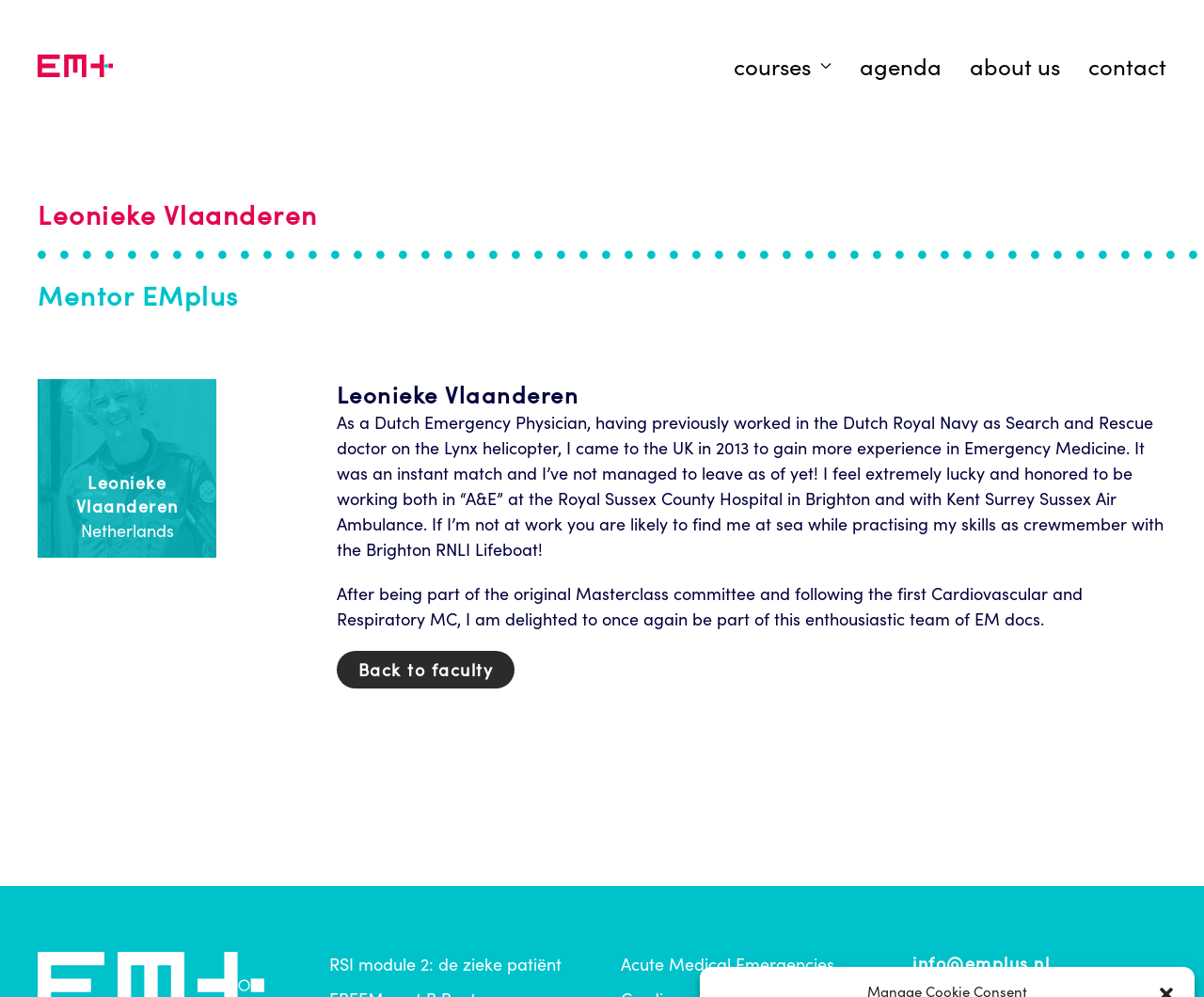Please answer the following question using a single word or phrase: 
What is the profession of the person described on this webpage?

Emergency Physician